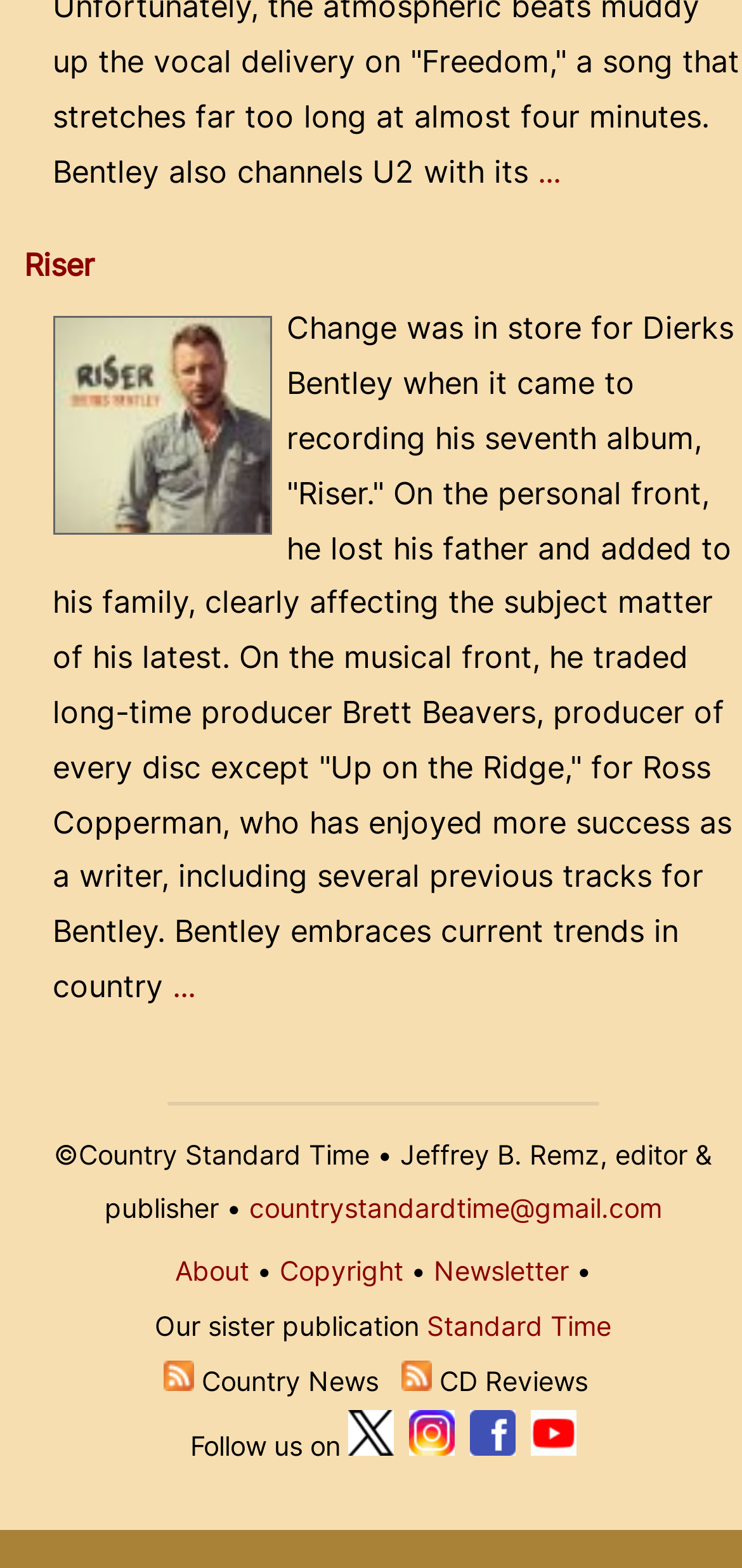Please specify the bounding box coordinates of the clickable region necessary for completing the following instruction: "Click on the link to read the CD review of Riser". The coordinates must consist of four float numbers between 0 and 1, i.e., [left, top, right, bottom].

[0.071, 0.202, 0.366, 0.342]